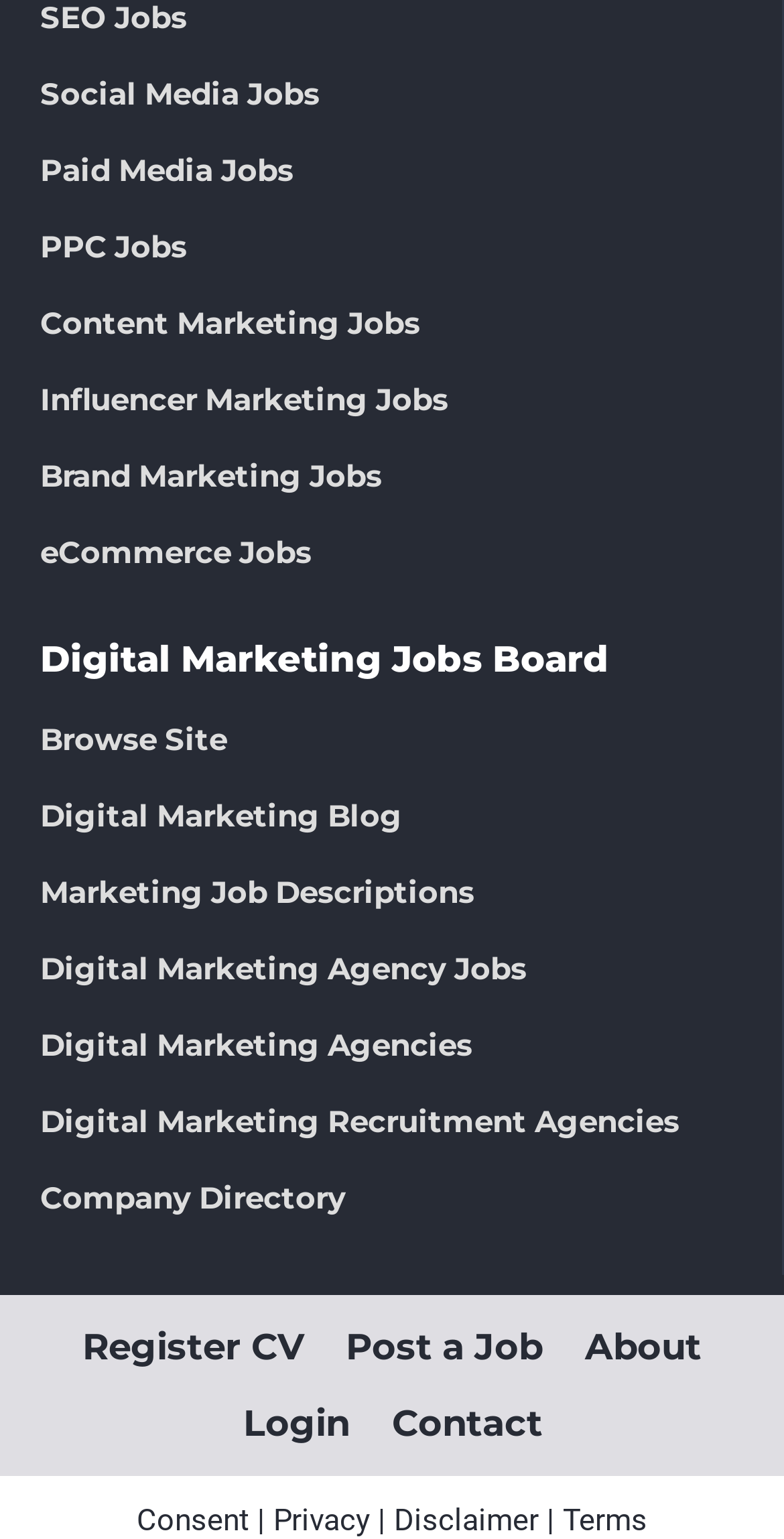Find the bounding box coordinates of the element to click in order to complete the given instruction: "Register CV."

[0.079, 0.851, 0.413, 0.901]